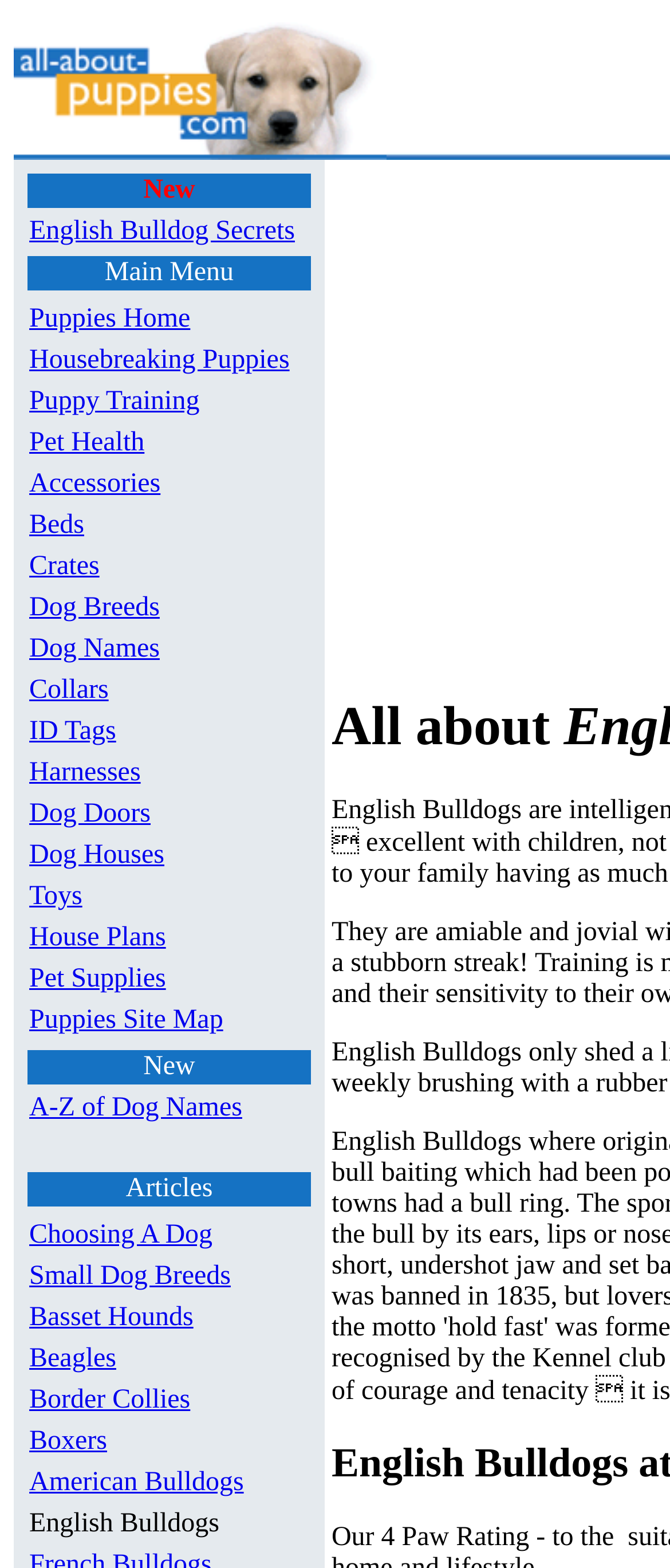What is the main topic of this webpage?
Please provide a single word or phrase based on the screenshot.

English Bulldogs